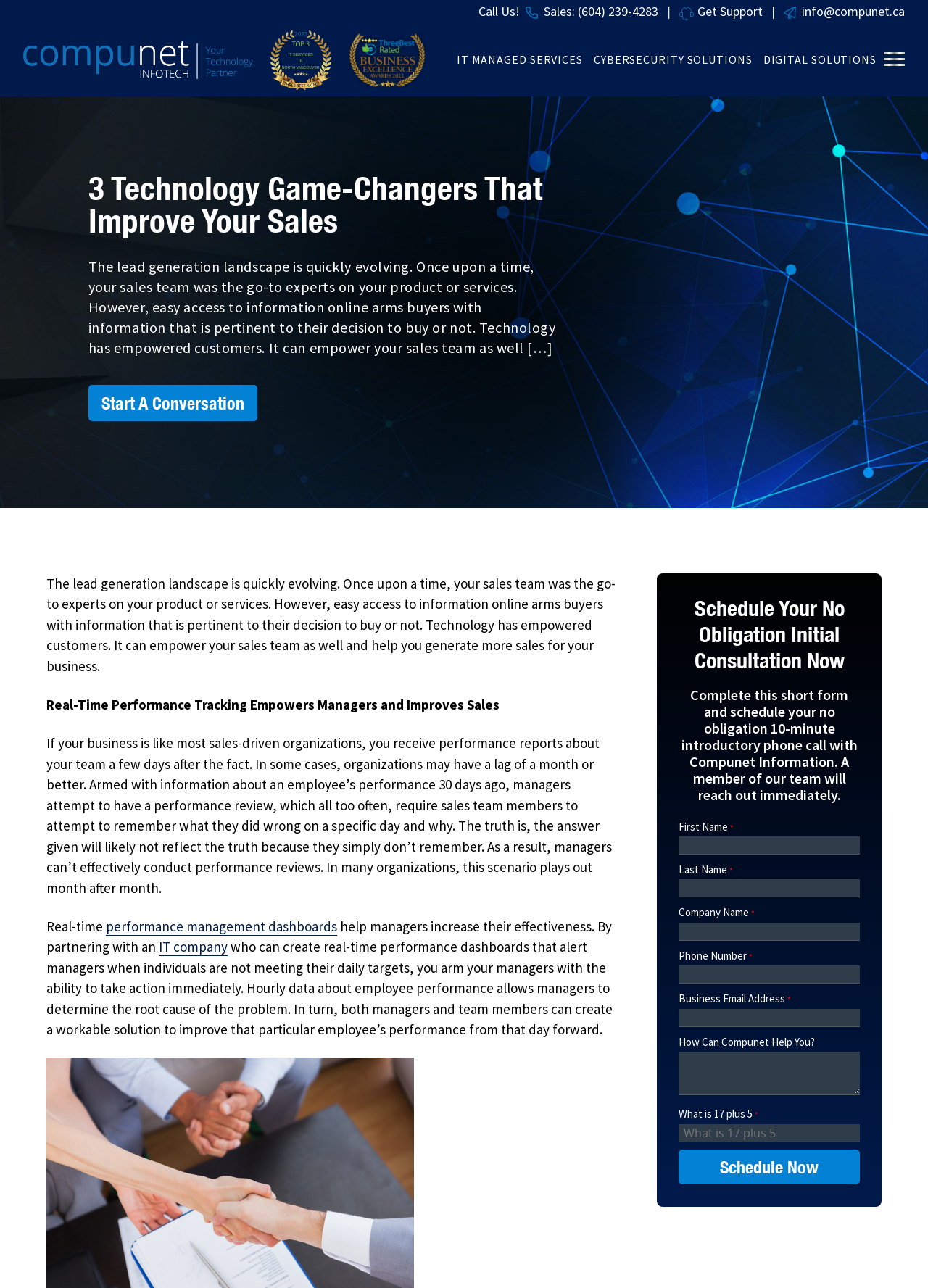Please identify the bounding box coordinates of the area that needs to be clicked to follow this instruction: "Fill in the 'First Name' field".

[0.731, 0.649, 0.927, 0.663]